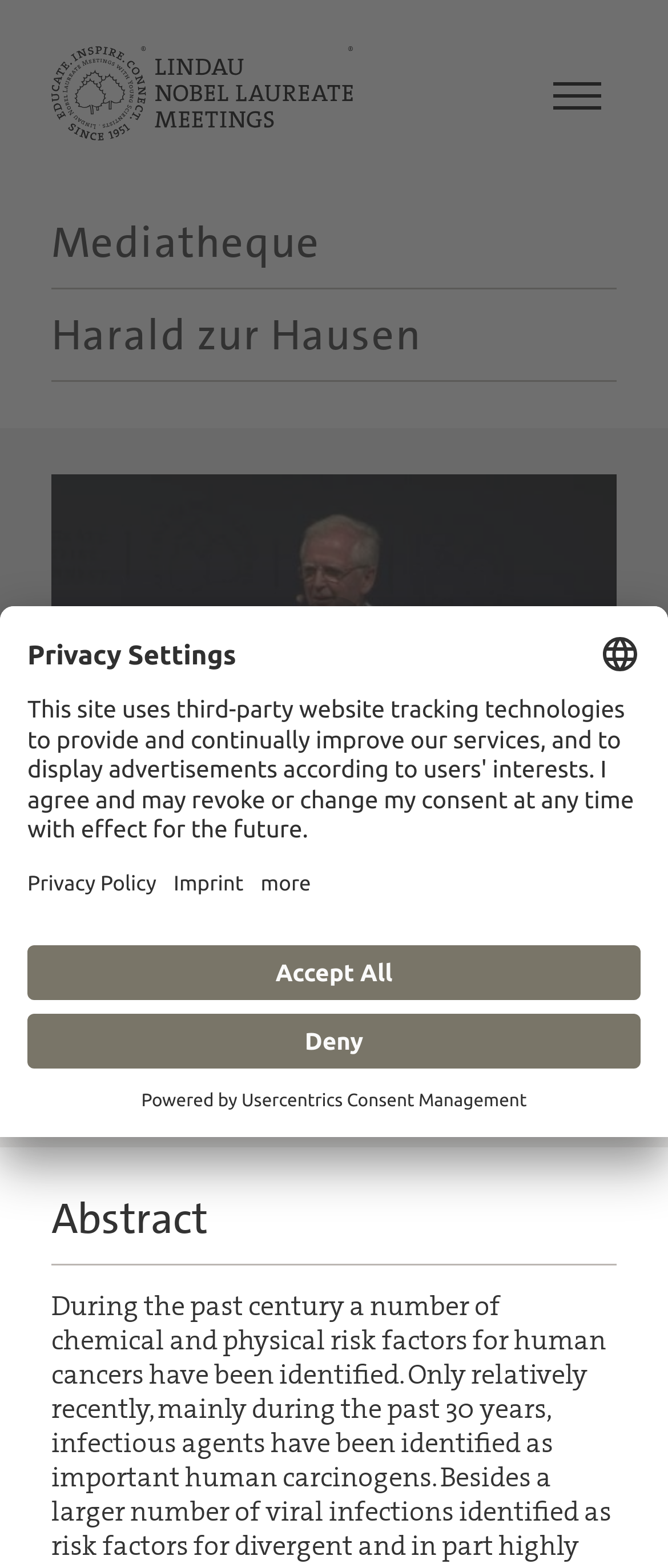Identify the bounding box coordinates for the element that needs to be clicked to fulfill this instruction: "Open the menu". Provide the coordinates in the format of four float numbers between 0 and 1: [left, top, right, bottom].

[0.805, 0.038, 0.923, 0.084]